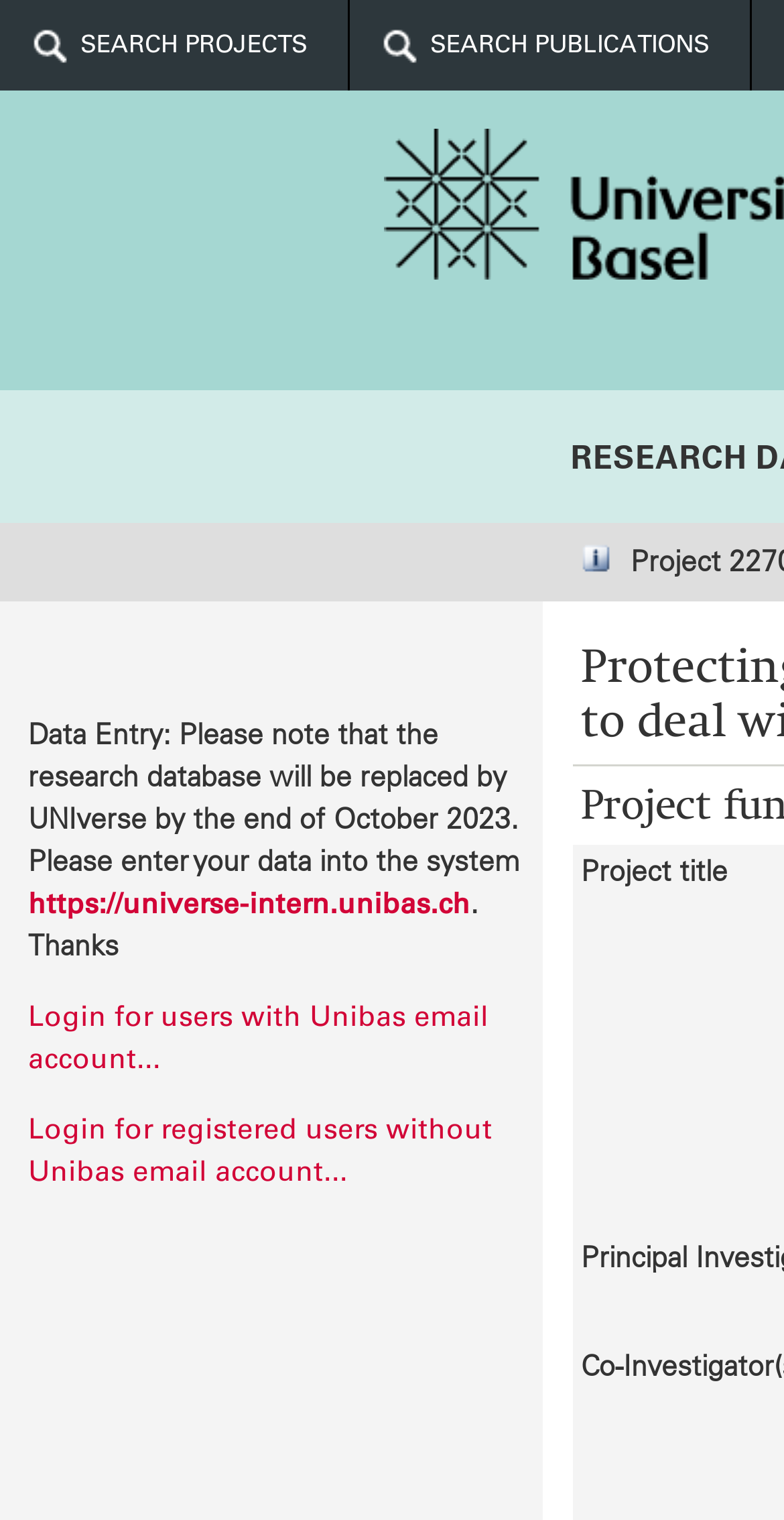Answer in one word or a short phrase: 
How many columns are in the data entry table?

2